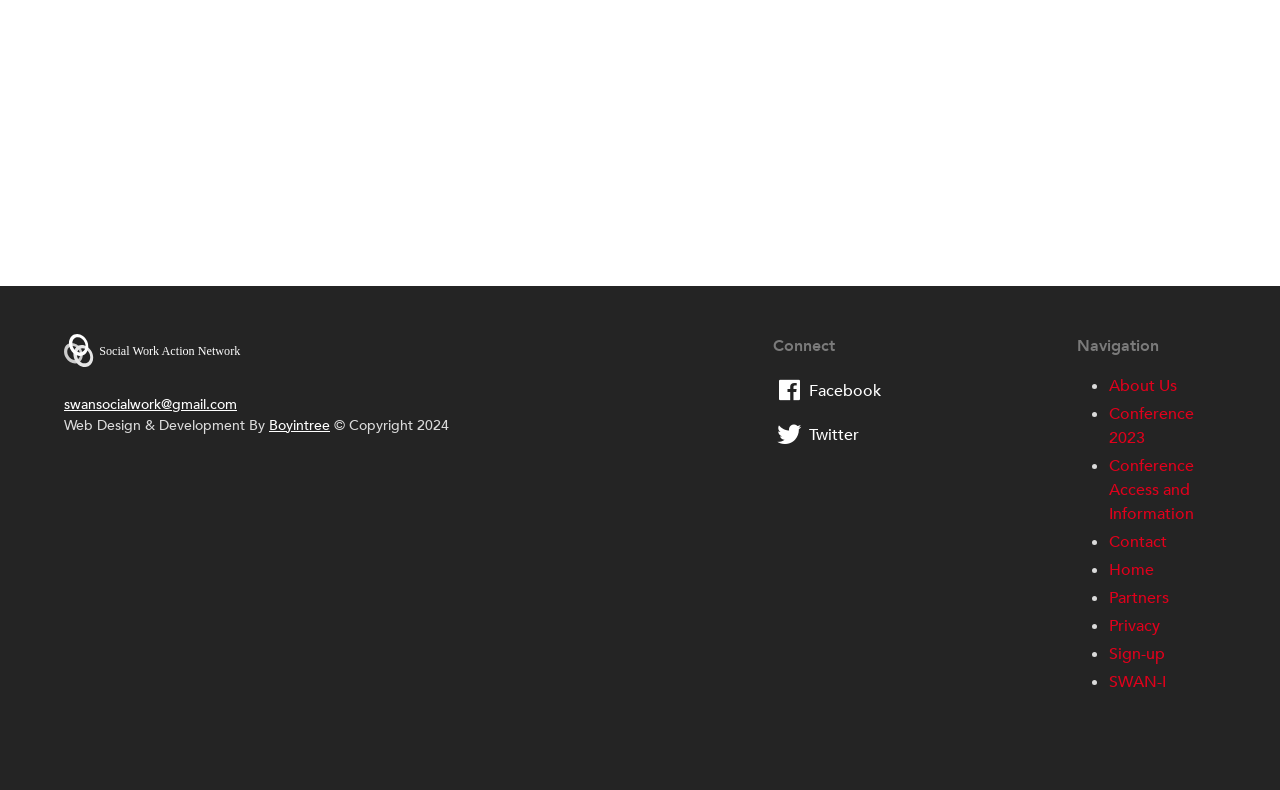Predict the bounding box of the UI element based on the description: "Mahan Dhillon". The coordinates should be four float numbers between 0 and 1, formatted as [left, top, right, bottom].

None